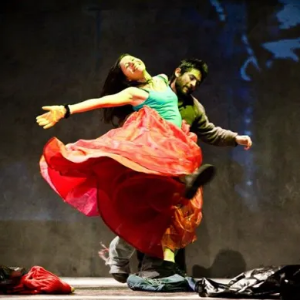What is the tone of the stage environment?
Based on the screenshot, respond with a single word or phrase.

Dark